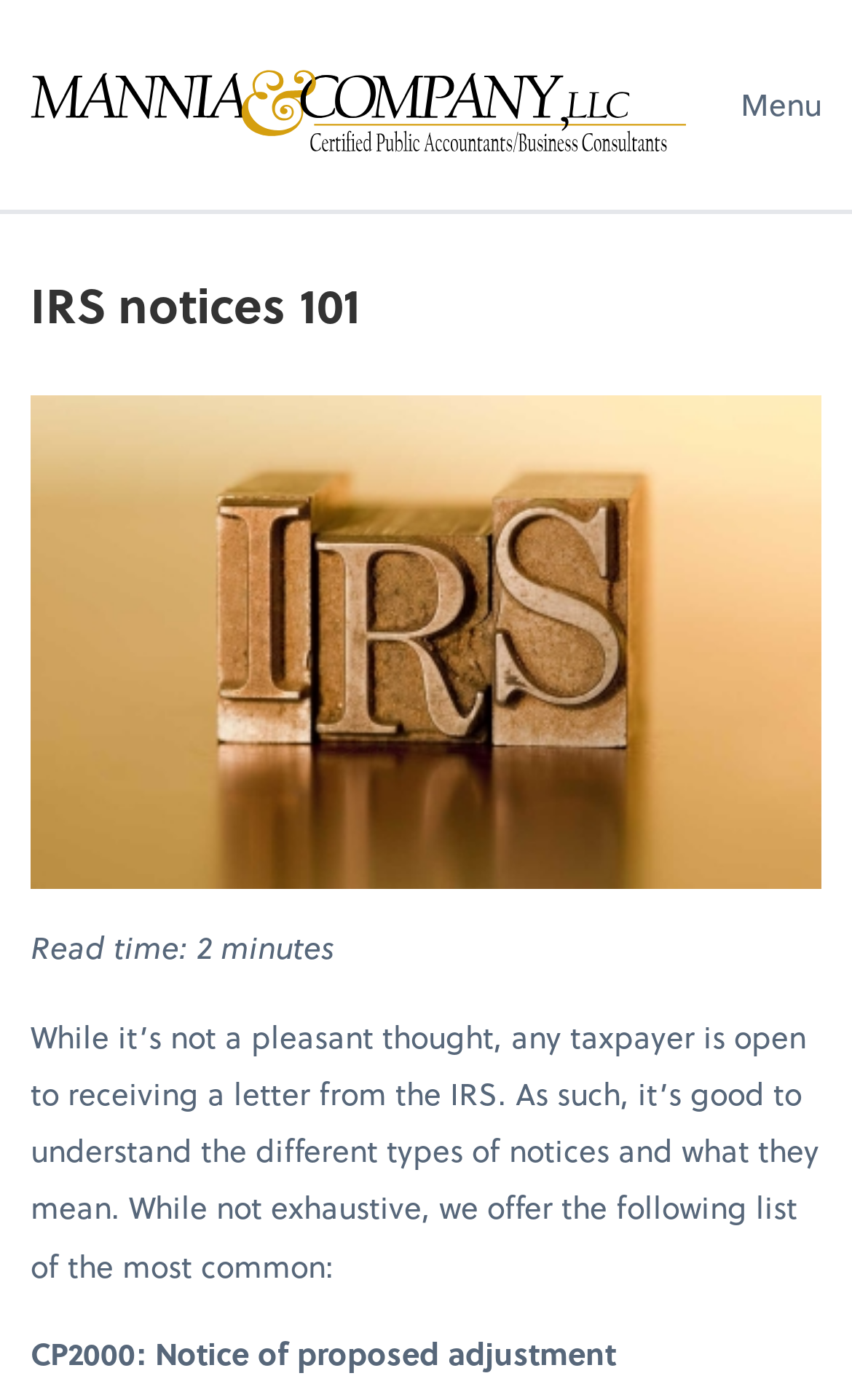What is the topic of this article?
Examine the image and provide an in-depth answer to the question.

I determined the topic of the article by analyzing the heading elements. The heading element 'IRS notices 101' at [0.036, 0.196, 0.964, 0.239] suggests that the article is about IRS notices. Additionally, the StaticText element at [0.036, 0.723, 0.962, 0.92] mentions 'the different types of notices and what they mean', further supporting this conclusion.